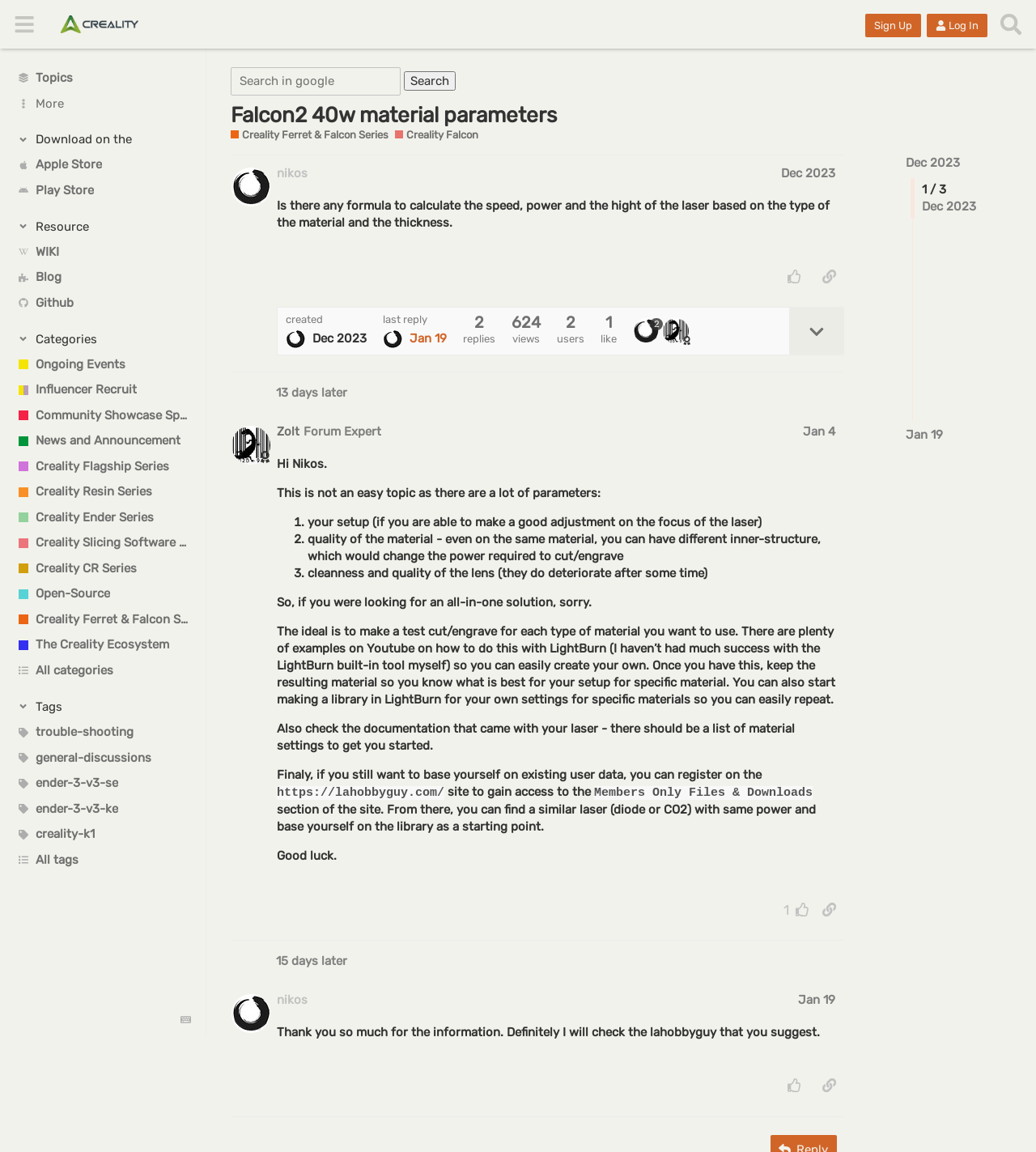What is the username of the post author?
Please ensure your answer is as detailed and informative as possible.

I obtained the answer by looking at the link element with the text 'nikos' inside the region with the class 'post' which indicates that it is the username of the post author.